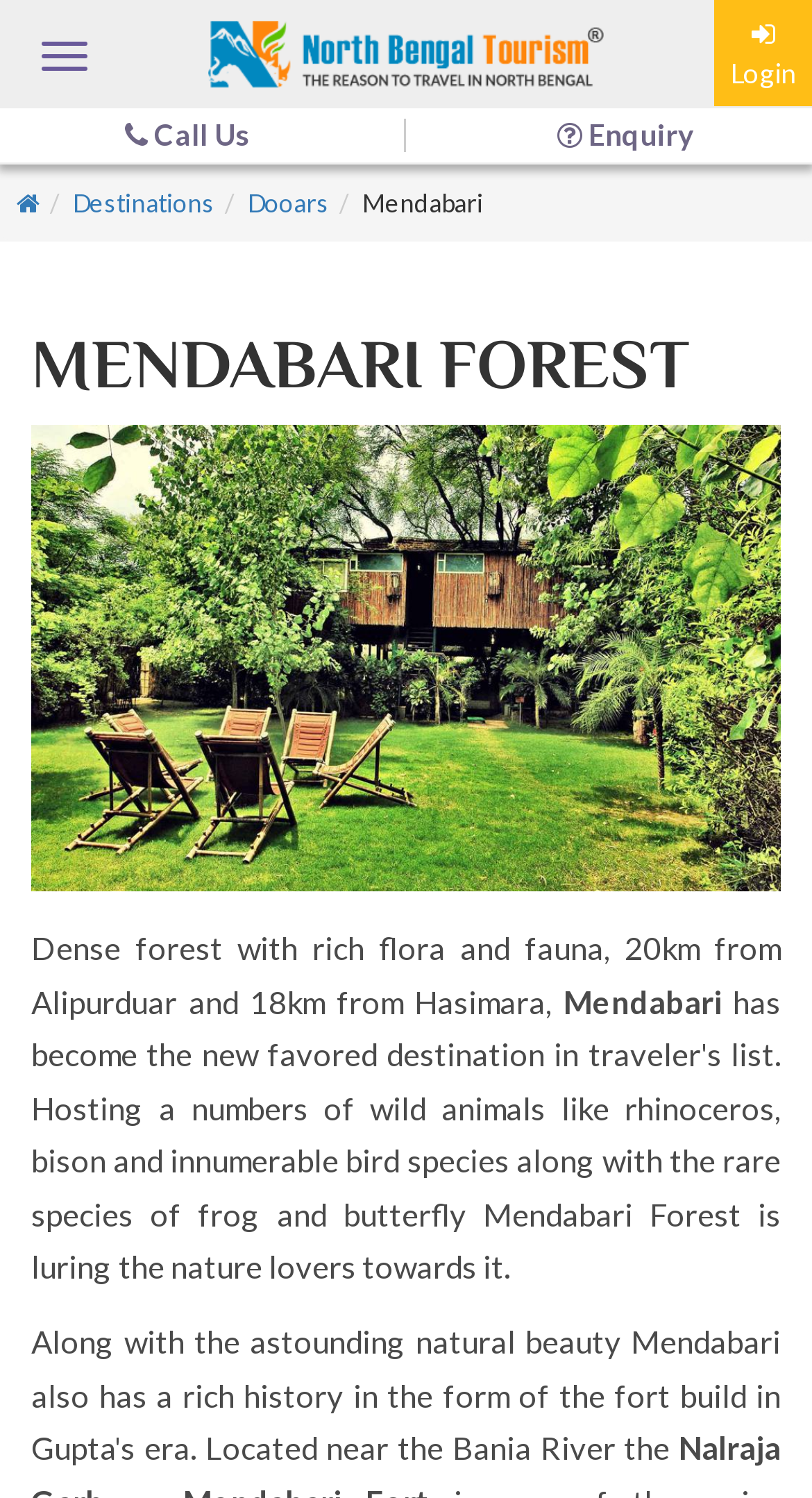How far is the forest from Alipurduar?
Based on the visual details in the image, please answer the question thoroughly.

The distance of the forest from Alipurduar can be found in the StaticText 'Dense forest with rich flora and fauna, 20km from Alipurduar and 18km from Hasimara,' which provides information about the location of the forest.